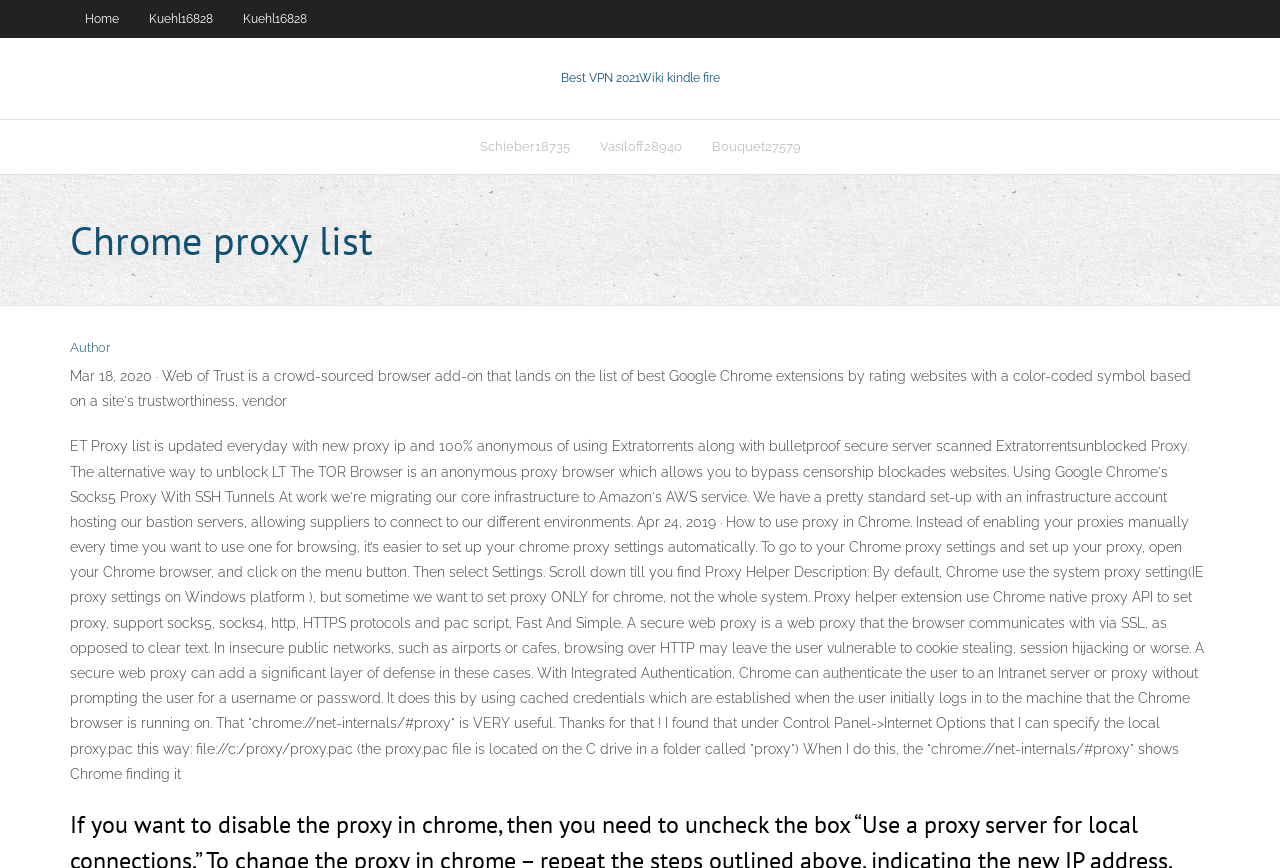Find the bounding box coordinates of the clickable area required to complete the following action: "Check Chrome proxy list".

[0.055, 0.241, 0.945, 0.311]